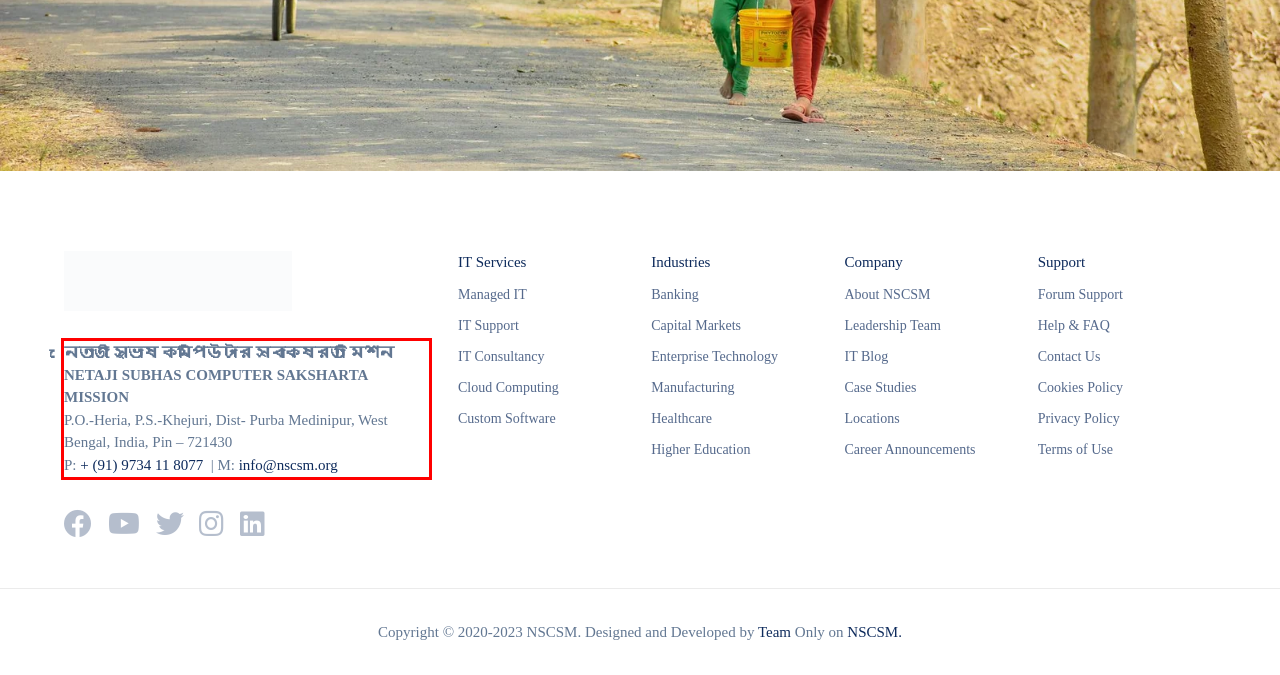You are given a webpage screenshot with a red bounding box around a UI element. Extract and generate the text inside this red bounding box.

নেতাজী সুভাষ কম্পিউটার স্বাক্ষরতা মিশন NETAJI SUBHAS COMPUTER SAKSHARTA MISSION P.O.-Heria, P.S.-Khejuri, Dist- Purba Medinipur, West Bengal, India, Pin – 721430 P: + (91) 9734 11 8077 | M: info@nscsm.org